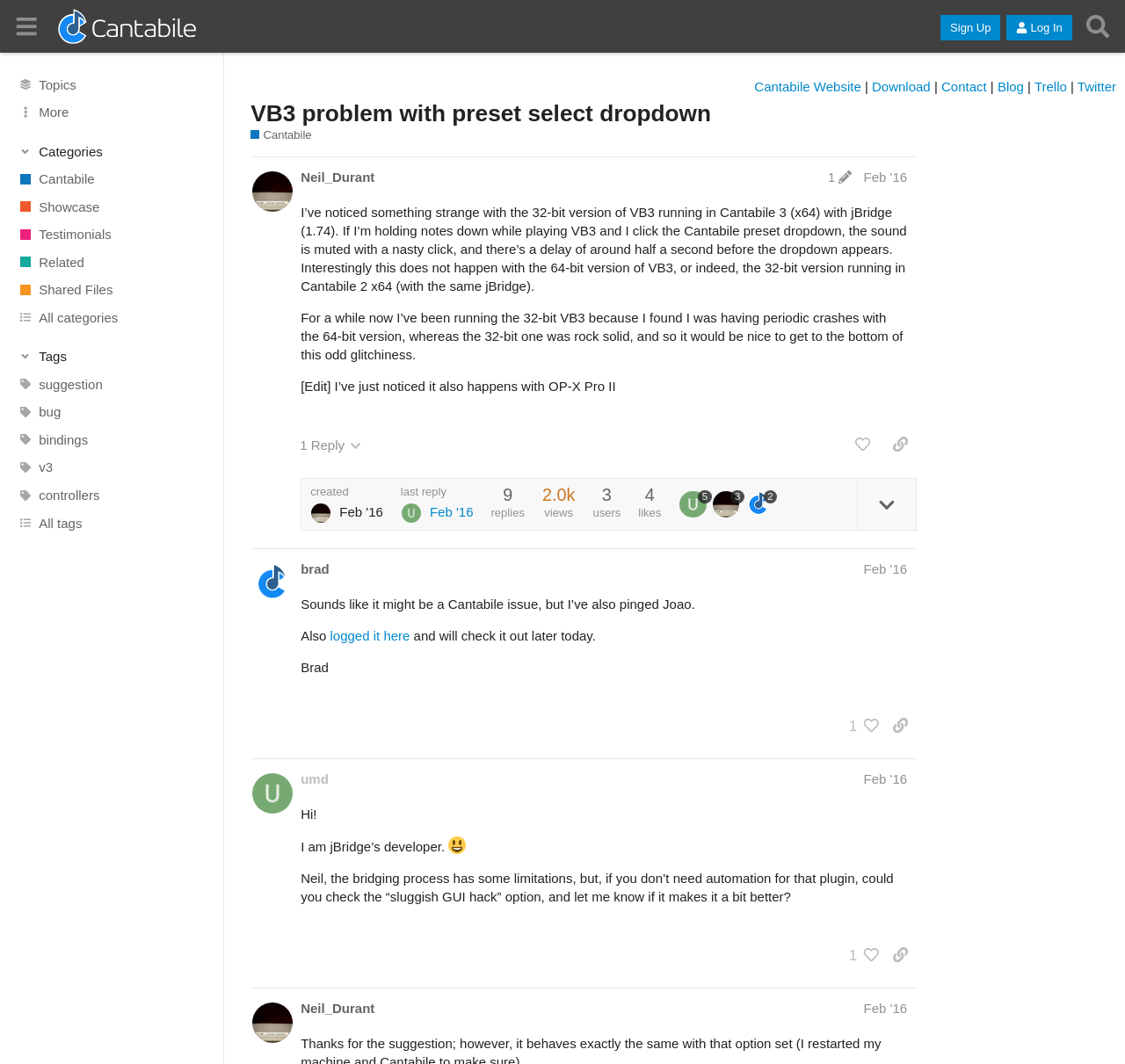Locate the bounding box coordinates of the element I should click to achieve the following instruction: "Click the 'Sign Up' button".

[0.836, 0.014, 0.889, 0.038]